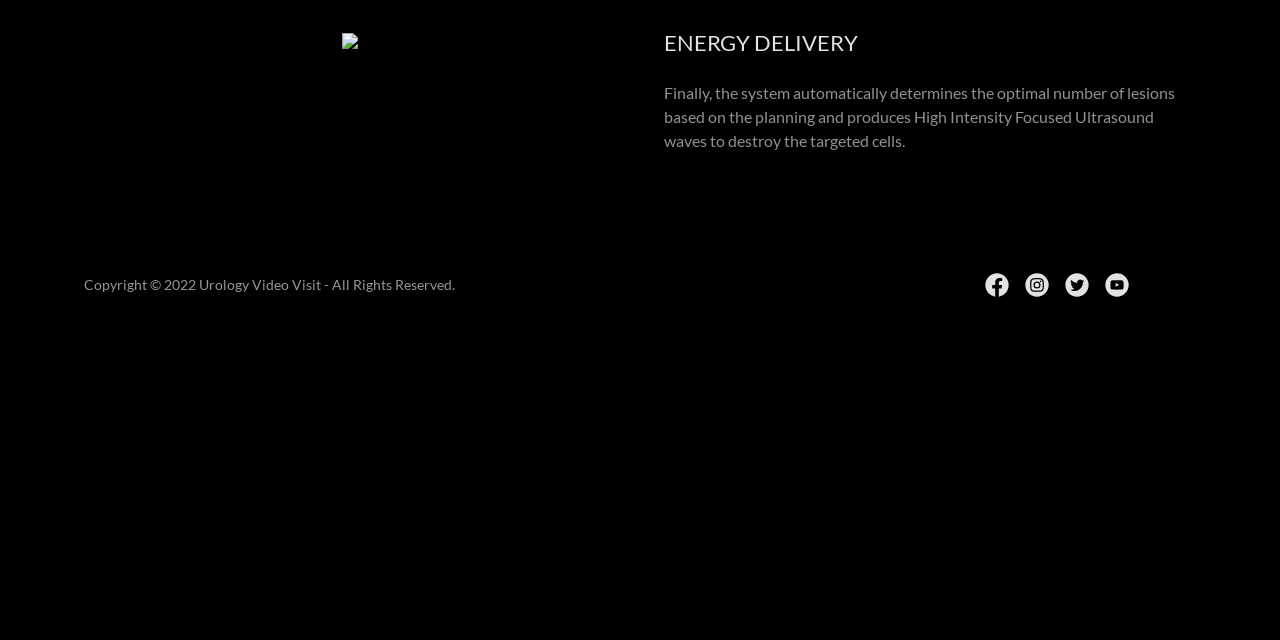Find the bounding box coordinates for the HTML element specified by: "aria-label="Instagram"".

[0.795, 0.414, 0.826, 0.477]